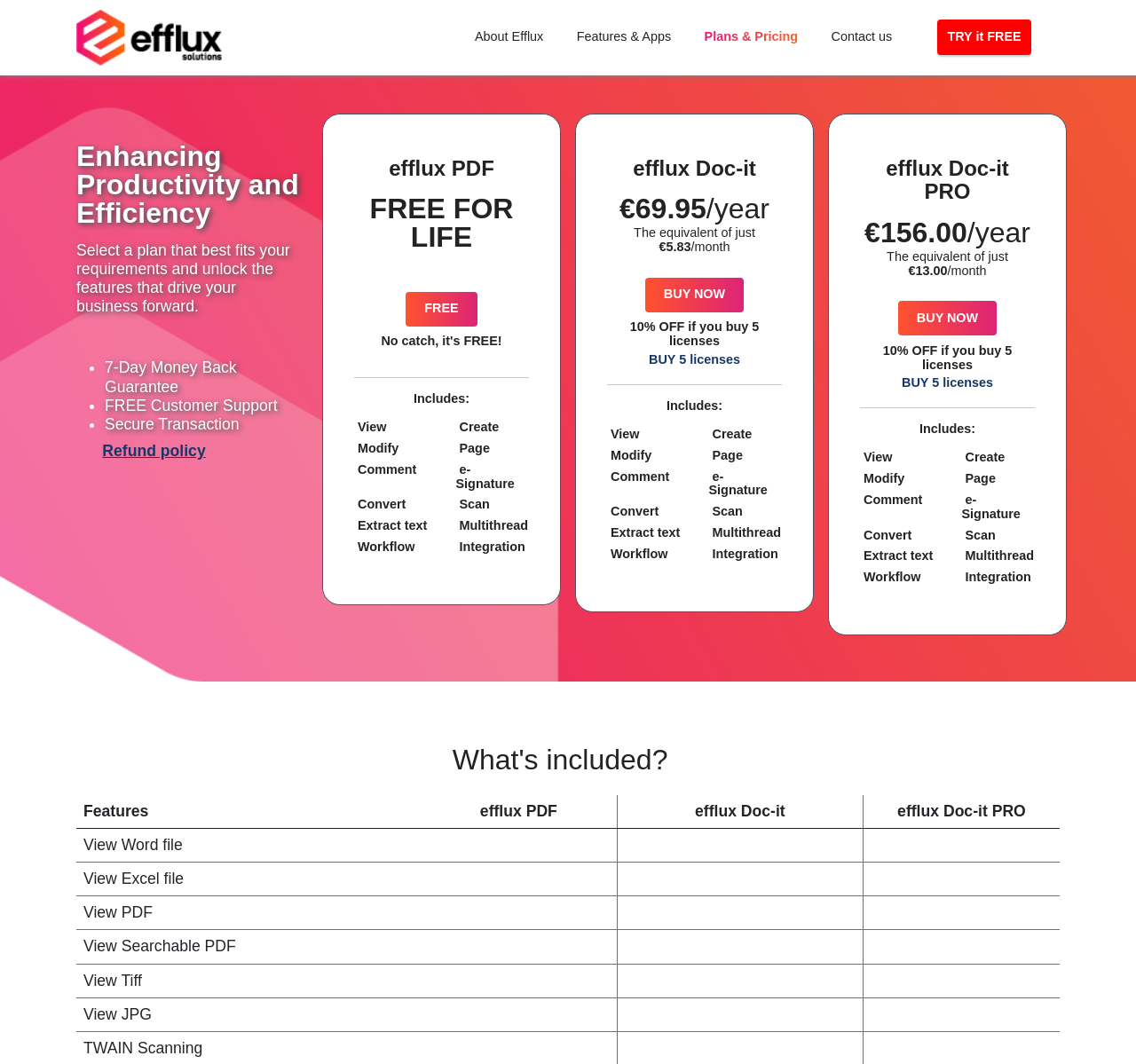Please identify the bounding box coordinates of the area that needs to be clicked to follow this instruction: "Click on Refund policy".

[0.067, 0.415, 0.181, 0.432]